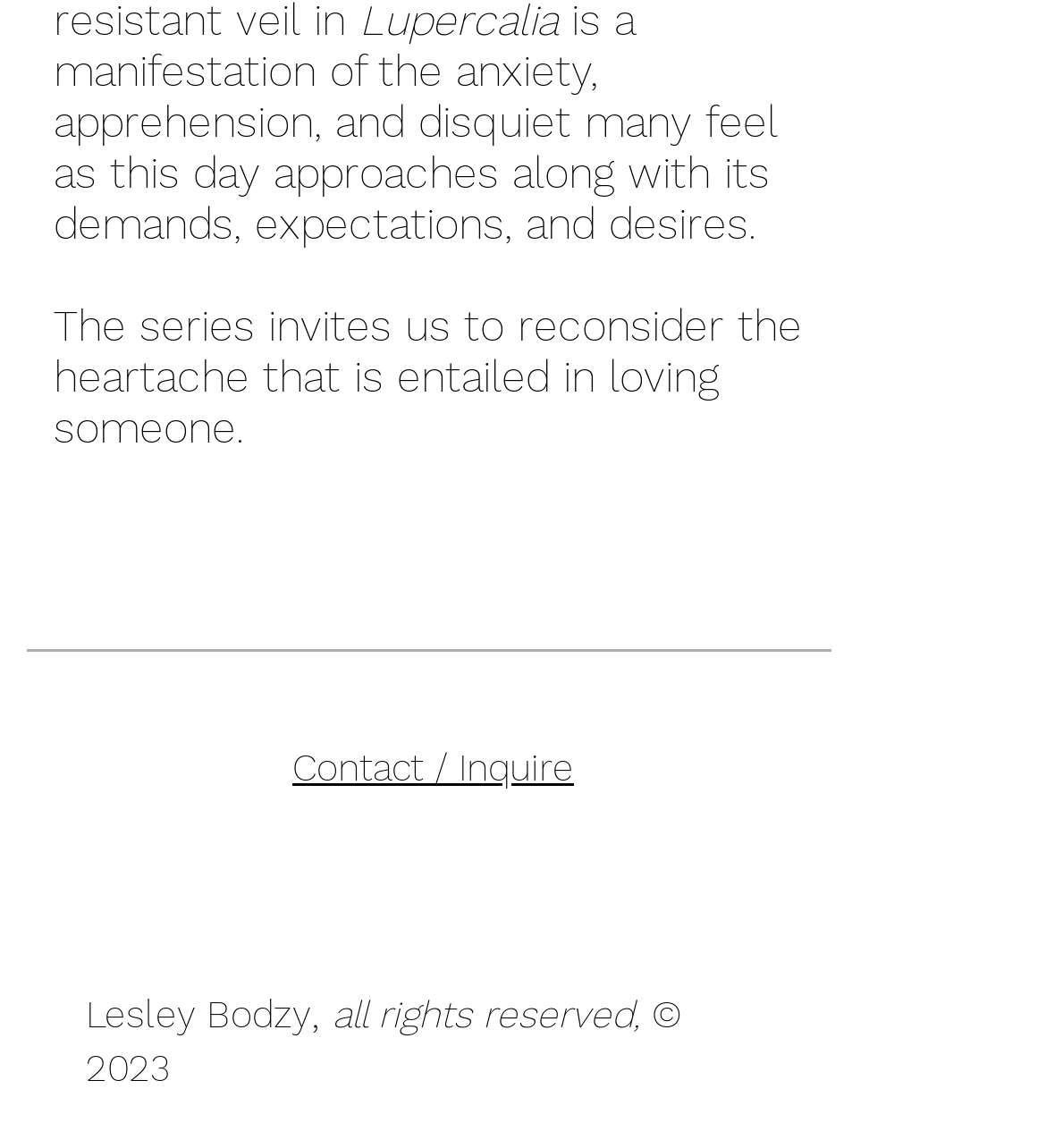Given the element description, predict the bounding box coordinates in the format (top-left x, top-left y, bottom-right x, bottom-right y), using floating point numbers between 0 and 1: © 2023

[0.082, 0.864, 0.651, 0.949]